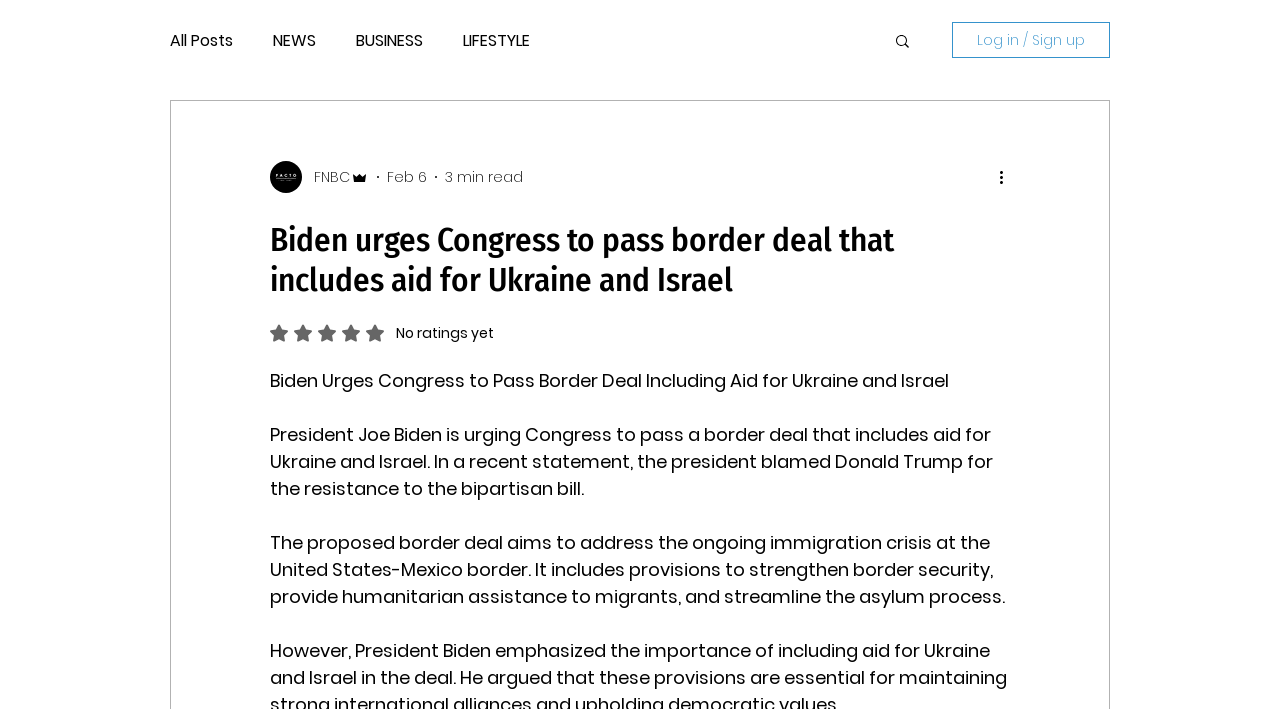Determine the bounding box coordinates of the region that needs to be clicked to achieve the task: "Search for something".

[0.698, 0.045, 0.712, 0.075]